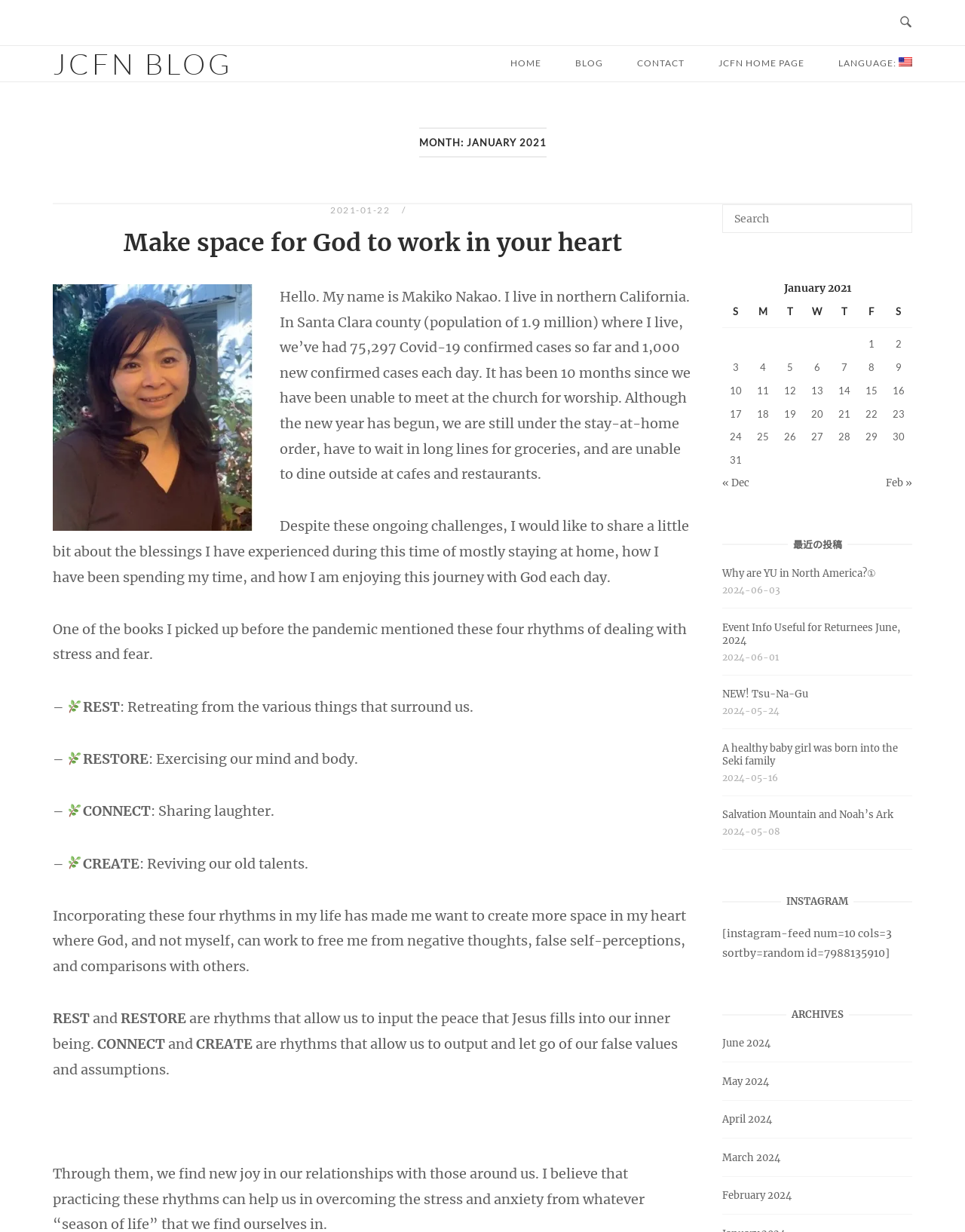Provide your answer in one word or a succinct phrase for the question: 
What is the name of the blog?

JCFN BLOG